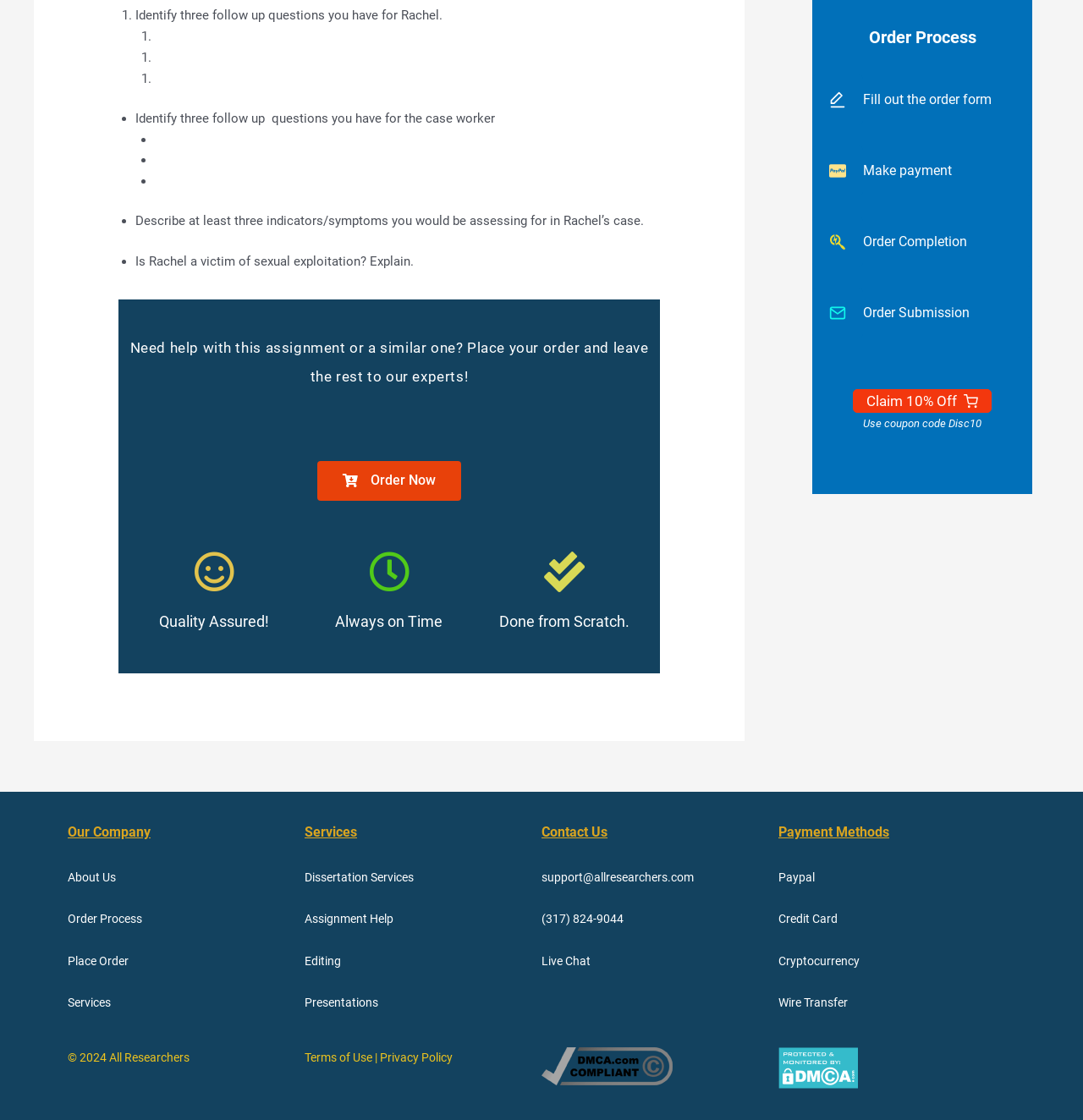Provide a one-word or short-phrase response to the question:
What is the contact email of the company?

support@allresearchers.com